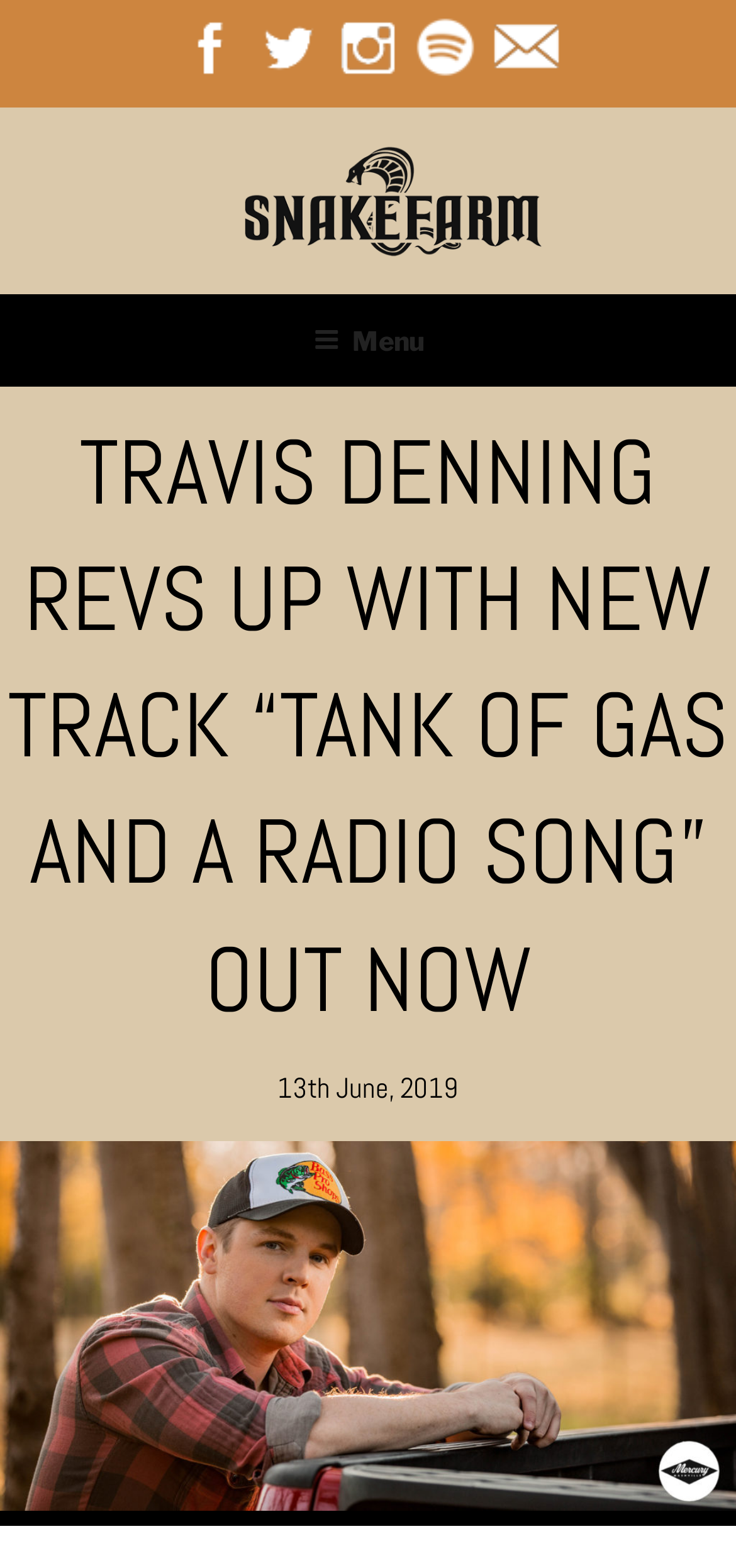Given the element description: "Menu", predict the bounding box coordinates of the UI element it refers to, using four float numbers between 0 and 1, i.e., [left, top, right, bottom].

[0.388, 0.187, 0.612, 0.246]